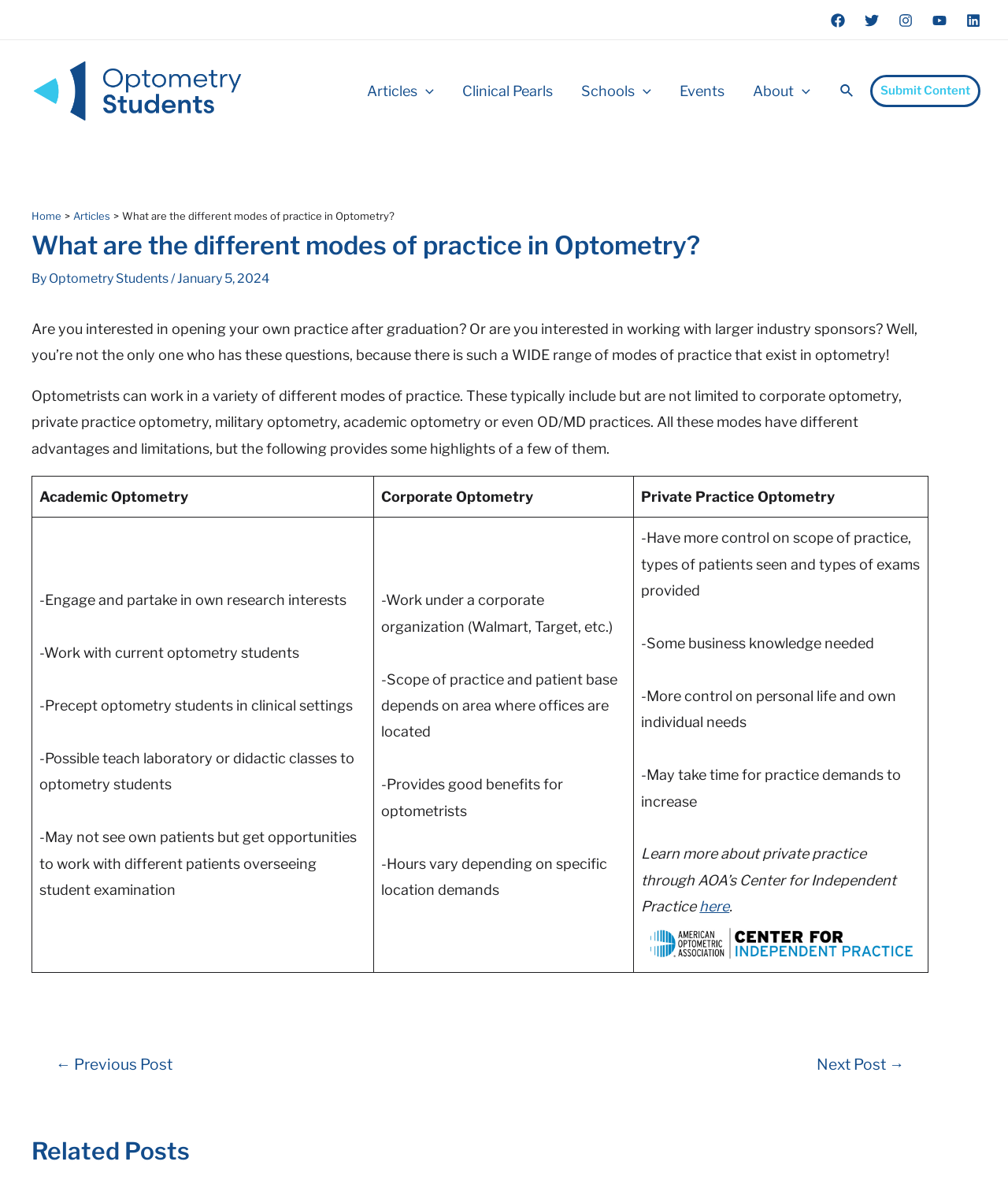What is the role of an optometrist in academic optometry?
Please respond to the question thoroughly and include all relevant details.

According to the table, one of the roles of an optometrist in academic optometry is to teach laboratory or didactic classes to optometry students. This is mentioned in the scope of practice section of the academic optometry column.